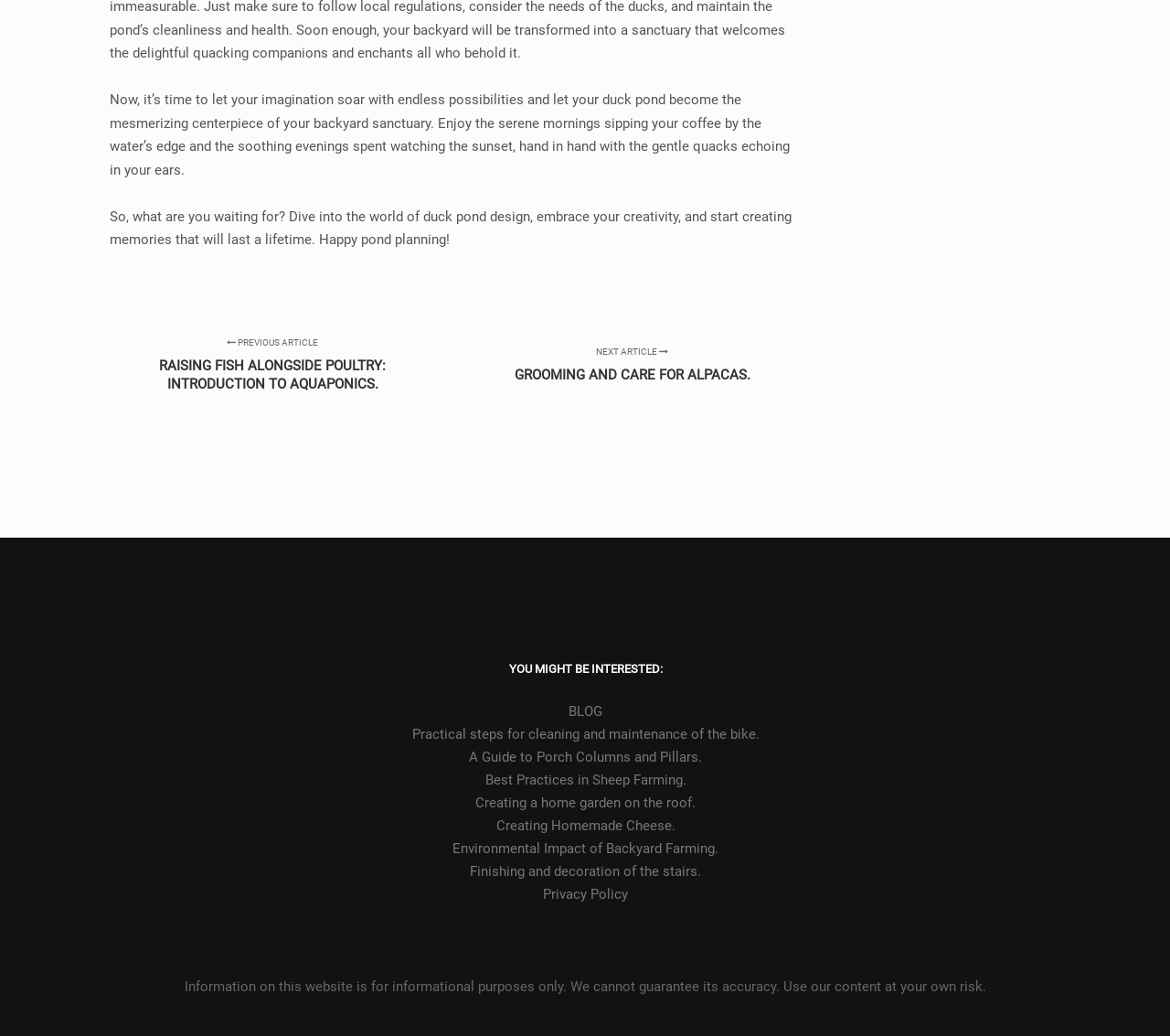What is the purpose of the links at the bottom of the webpage?
Using the visual information, answer the question in a single word or phrase.

Related articles